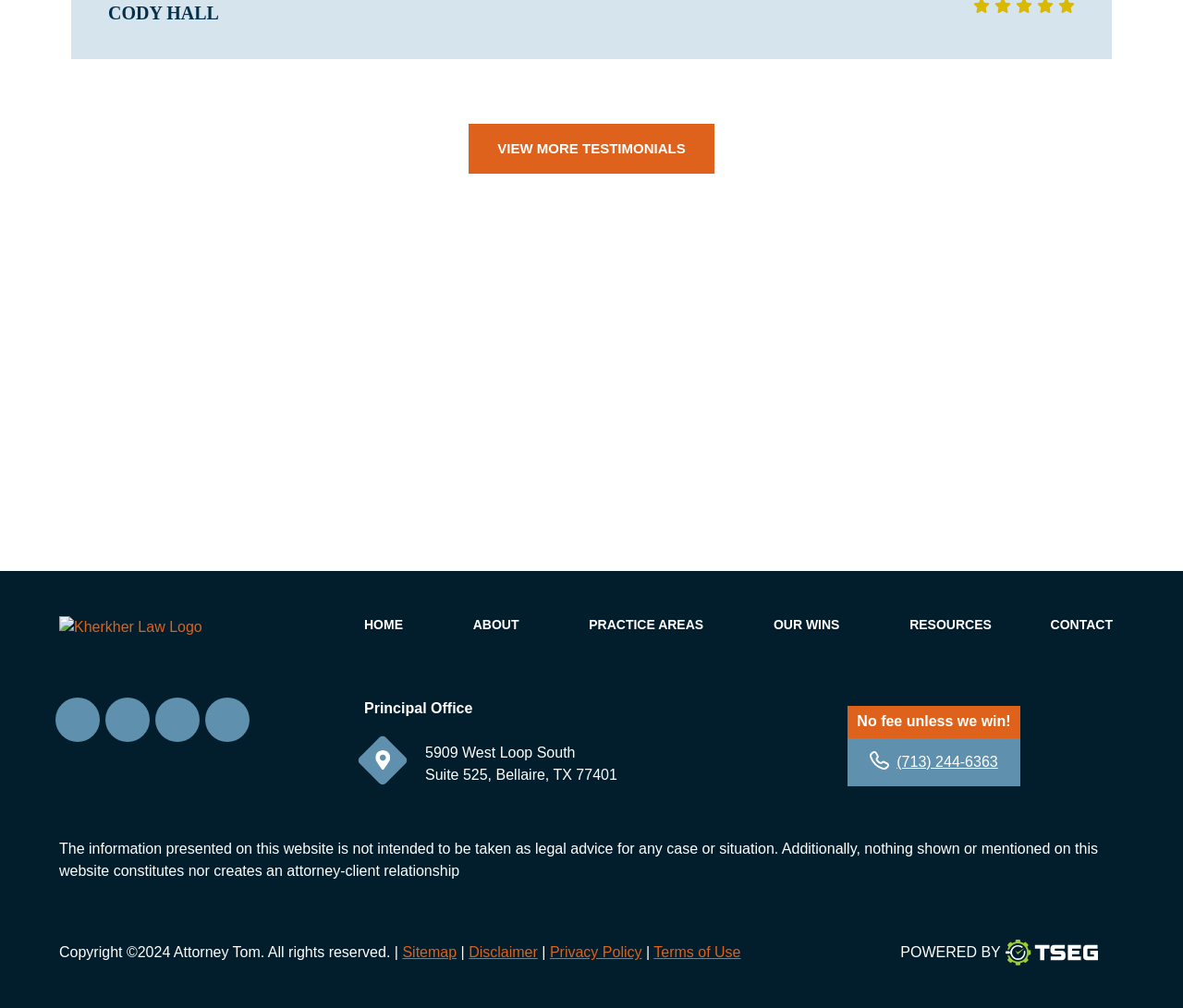Determine the bounding box coordinates of the clickable element to complete this instruction: "Contact us". Provide the coordinates in the format of four float numbers between 0 and 1, [left, top, right, bottom].

[0.888, 0.613, 0.941, 0.627]